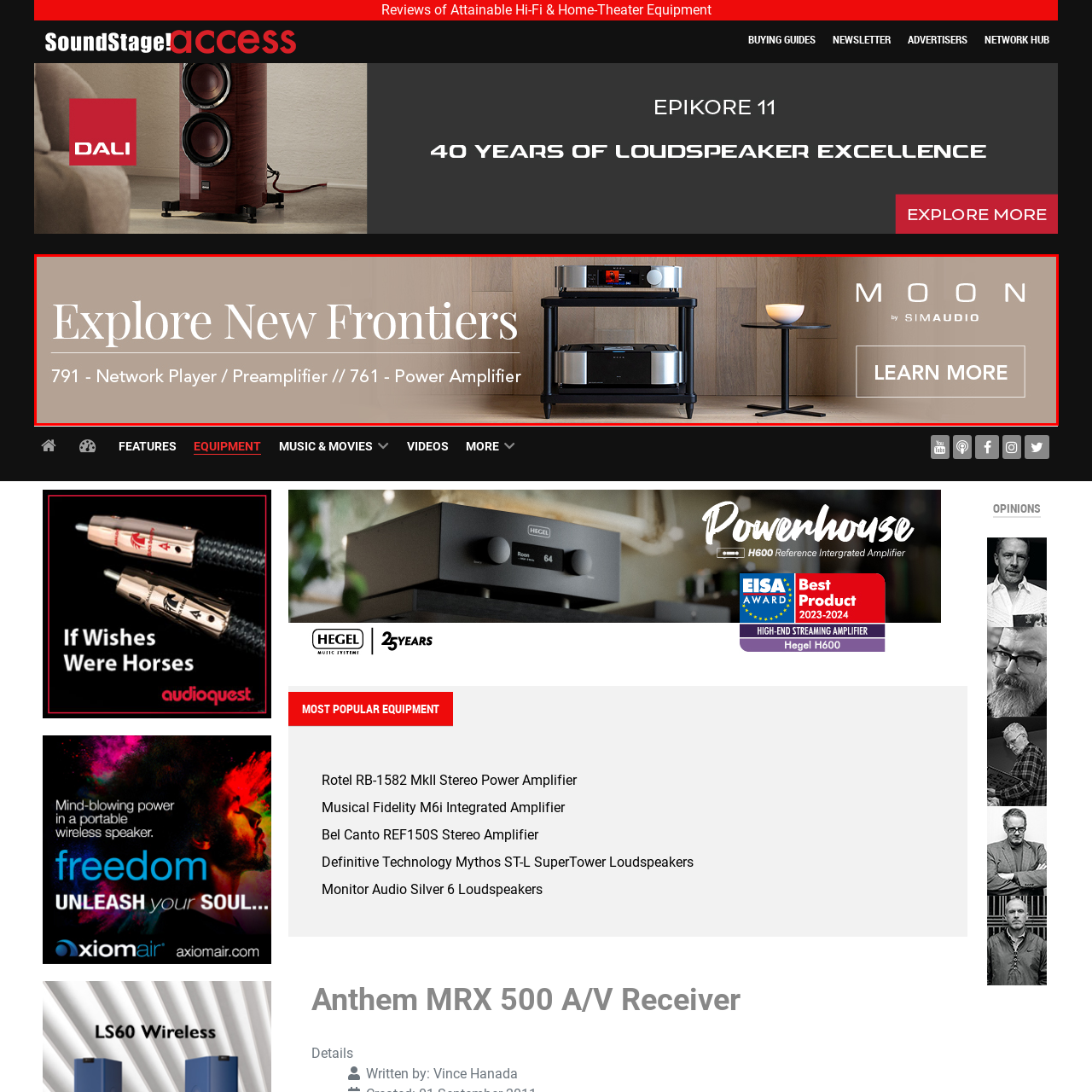Explain thoroughly what is happening in the image that is surrounded by the red box.

The image showcases a sophisticated audio setup featuring Simaudio products. Prominently displayed is the MOON 791 Network Player/Preamplifier, complemented by the MOON 761 Power Amplifier, elegantly positioned on a sleek, minimalistic black audio rack. The background features warm wooden paneling that enhances the modern and inviting atmosphere of the space. To the right, a contemporary side table holds a softly glowing lamp, adding a touch of ambiance. The overlay text invites viewers to "Explore New Frontiers," highlighting Simaudio’s commitment to excellence in high-fidelity audio equipment. The overall composition emphasizes both functionality and style, appealing to audiophiles seeking advanced sound solutions.